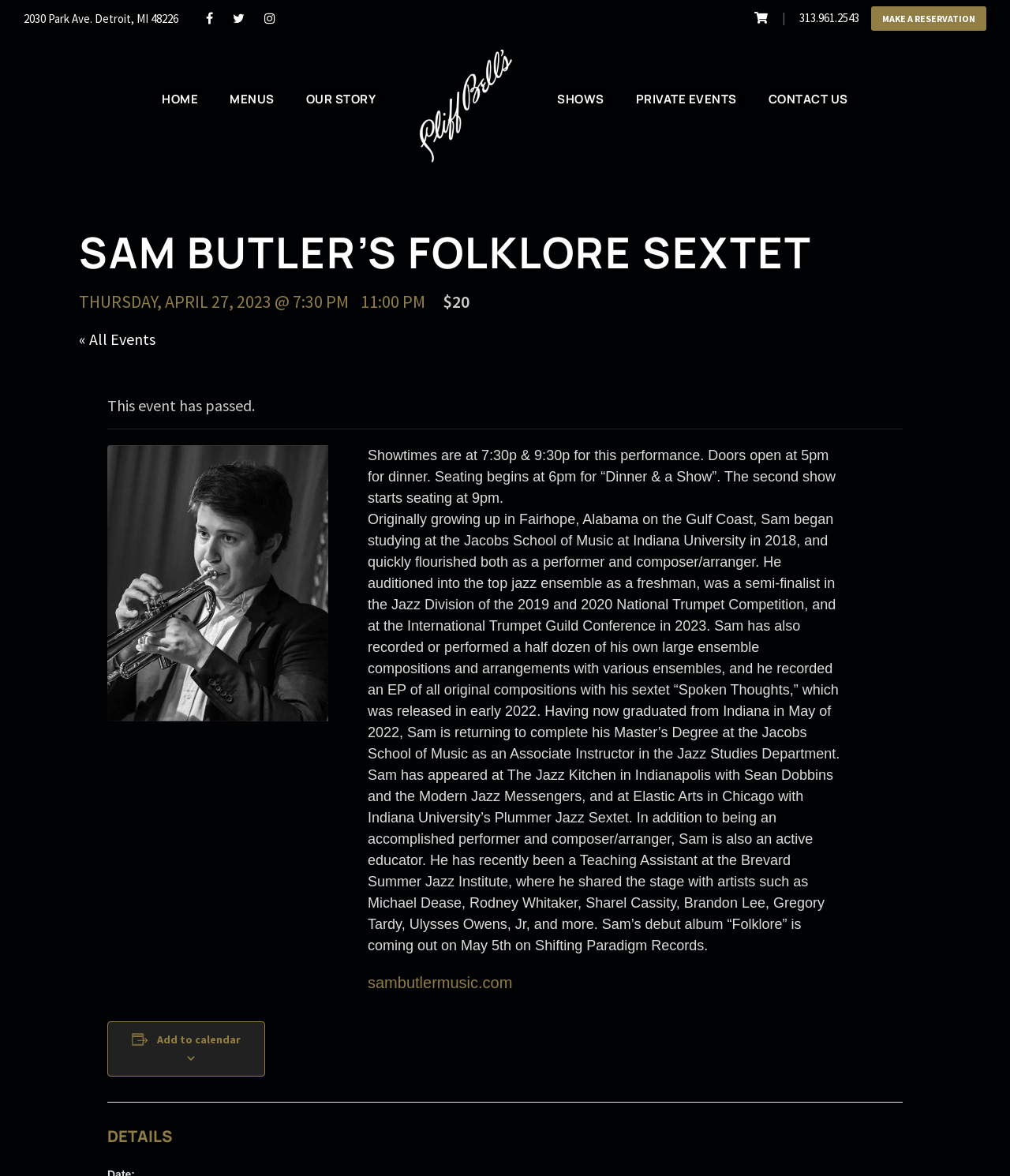Provide a one-word or one-phrase answer to the question:
What time does the dinner seating begin?

6pm